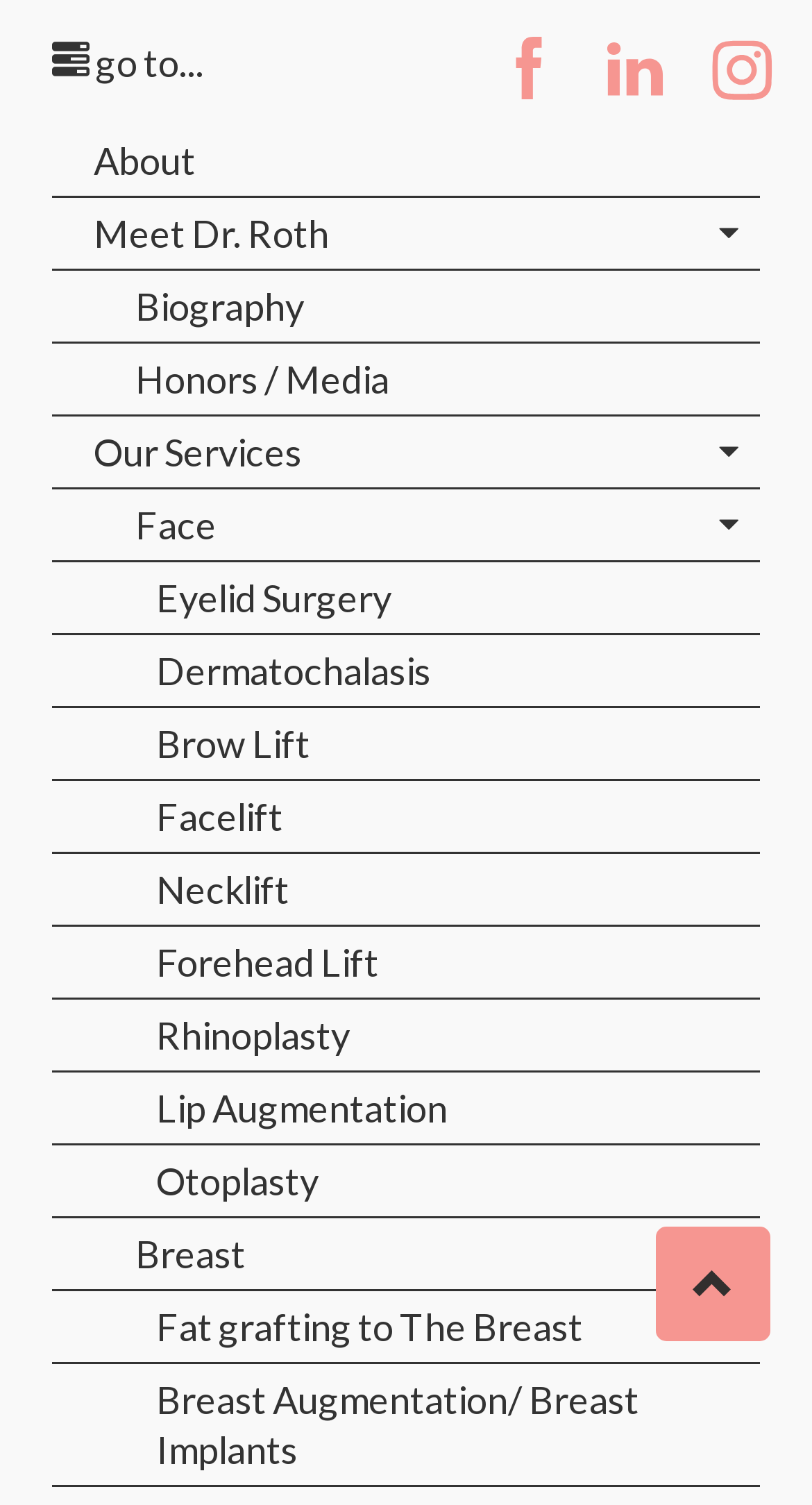Please identify the bounding box coordinates of the element I should click to complete this instruction: 'explore eyelid surgery'. The coordinates should be given as four float numbers between 0 and 1, like this: [left, top, right, bottom].

[0.064, 0.374, 0.936, 0.422]